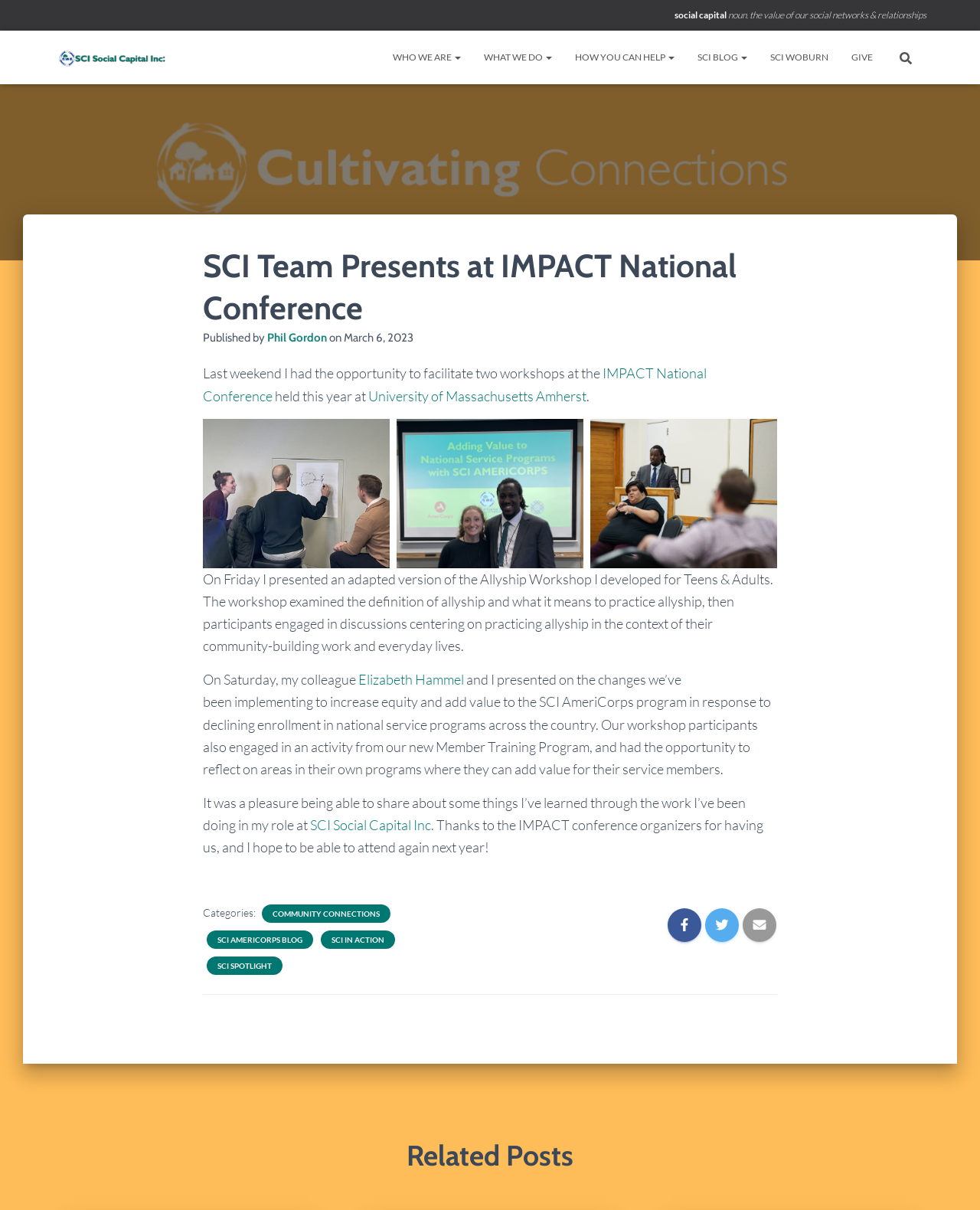Consider the image and give a detailed and elaborate answer to the question: 
What is the name of the colleague who presented with the author on Saturday?

I found the name of the colleague by reading the text in the article, which says 'On Saturday, my colleague Elizabeth Hammel and I presented on the changes we’ve been implementing to increase equity and add value to the SCI AmeriCorps program...'. This indicates that the name of the colleague is Elizabeth Hammel.